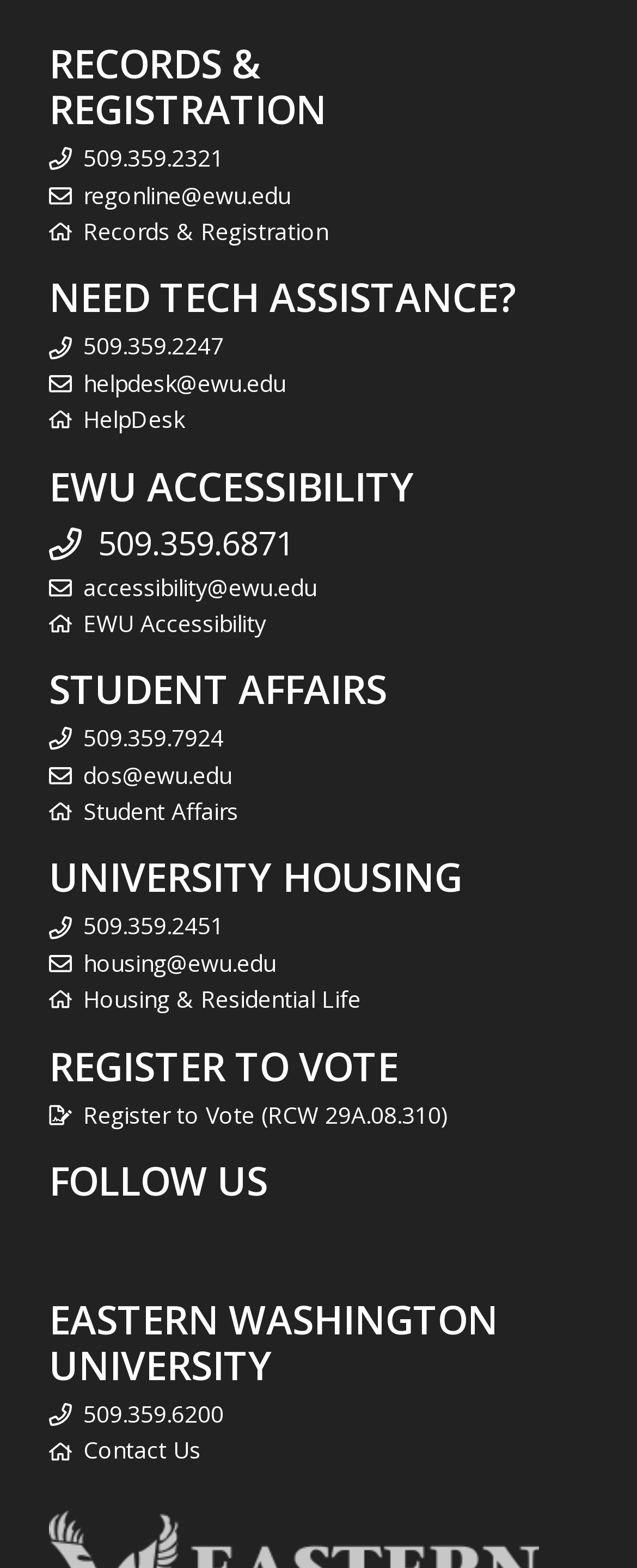Identify the bounding box coordinates of the area you need to click to perform the following instruction: "Contact Student Affairs".

[0.131, 0.461, 0.351, 0.481]